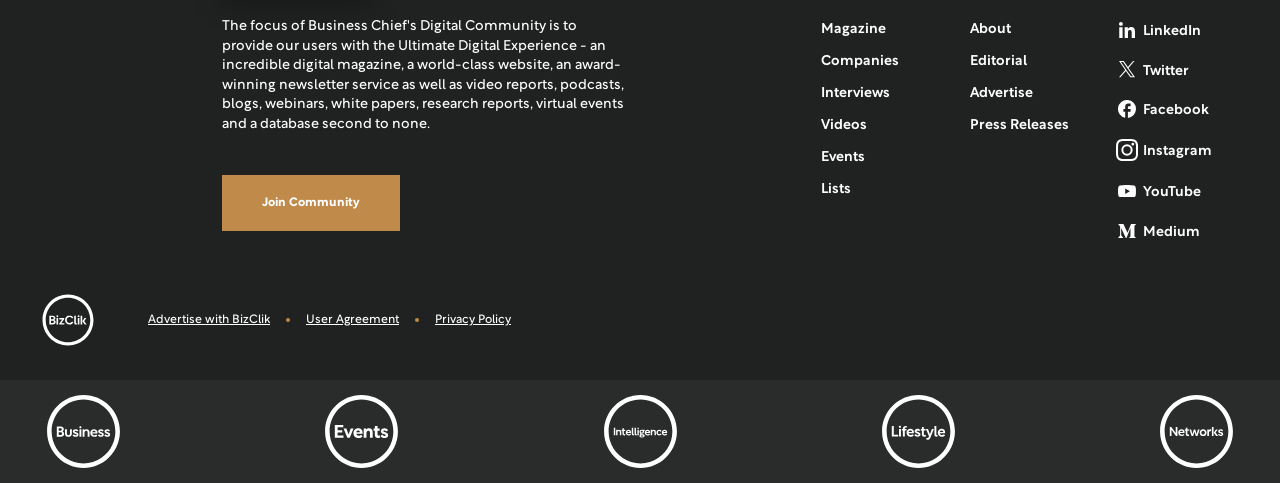Determine the bounding box coordinates of the element that should be clicked to execute the following command: "Read About".

[0.758, 0.023, 0.79, 0.094]